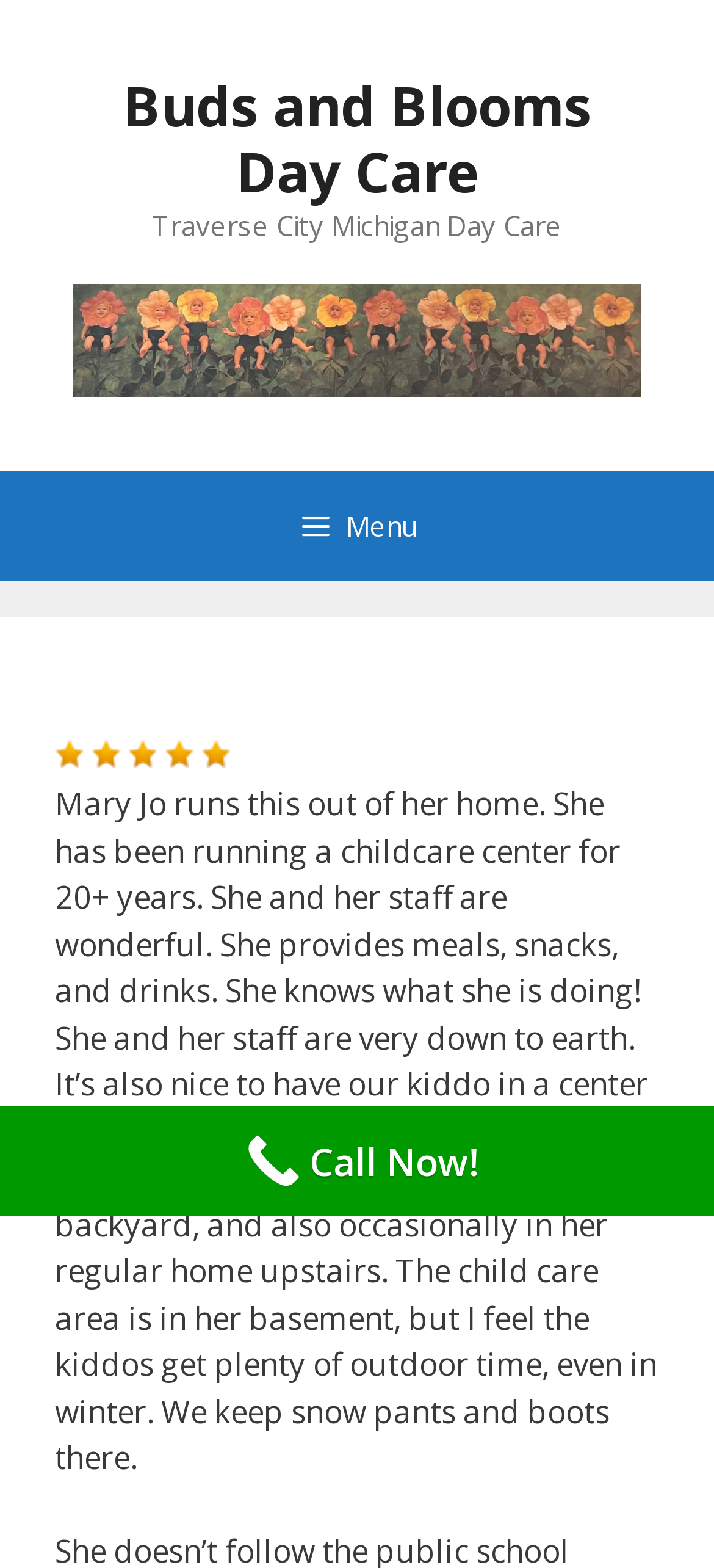Answer the question using only a single word or phrase: 
What is the name of the day care?

Buds and Blooms Day Care